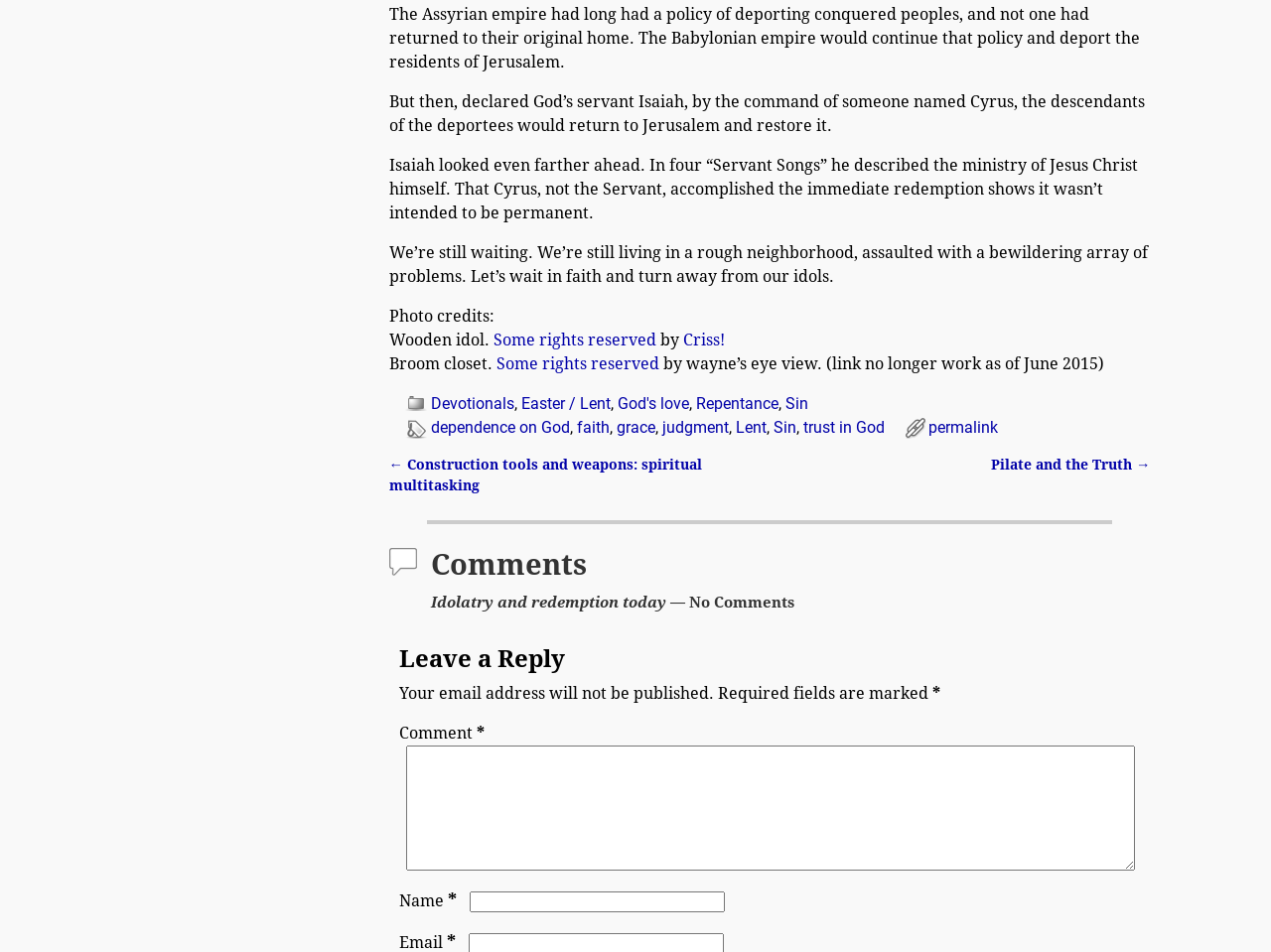Please locate the bounding box coordinates of the element that should be clicked to achieve the given instruction: "Enter a comment".

[0.32, 0.783, 0.893, 0.914]